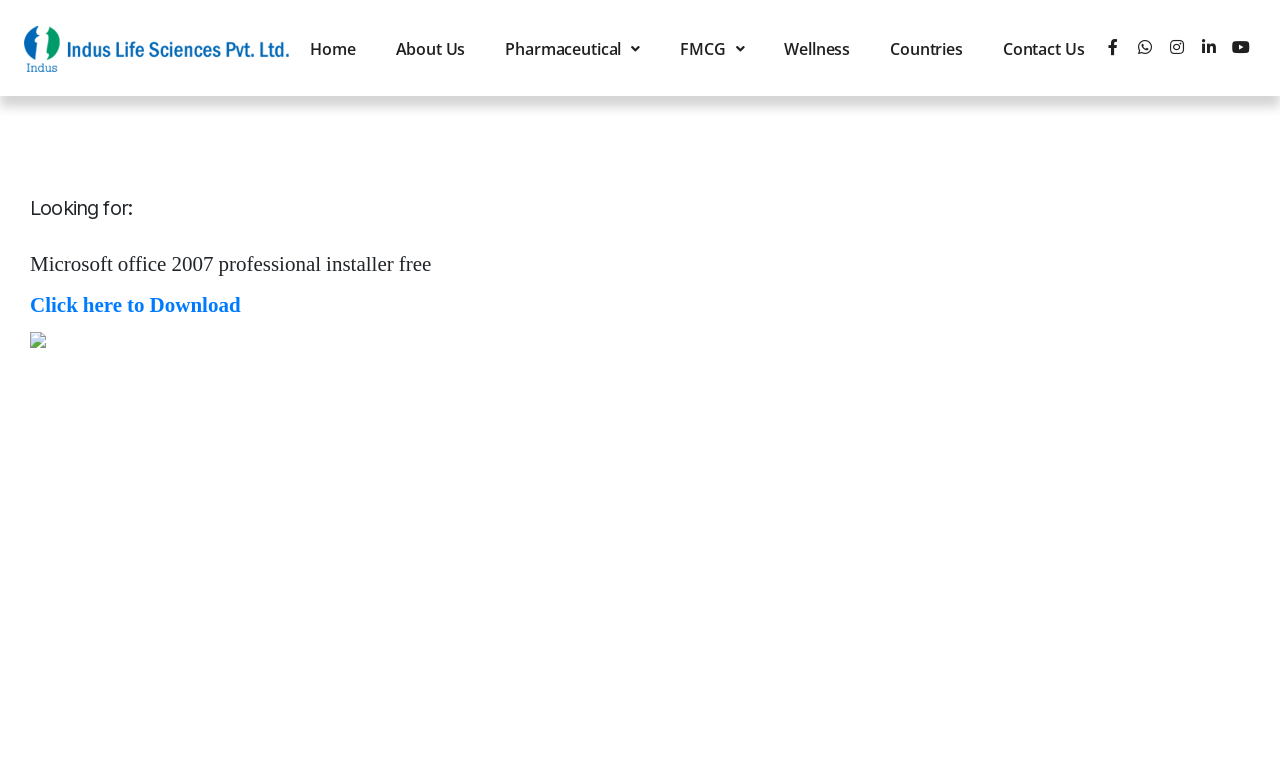What is the company name mentioned on this webpage?
Answer with a single word or phrase, using the screenshot for reference.

Indus Life Sciences Pvt. Ltd.